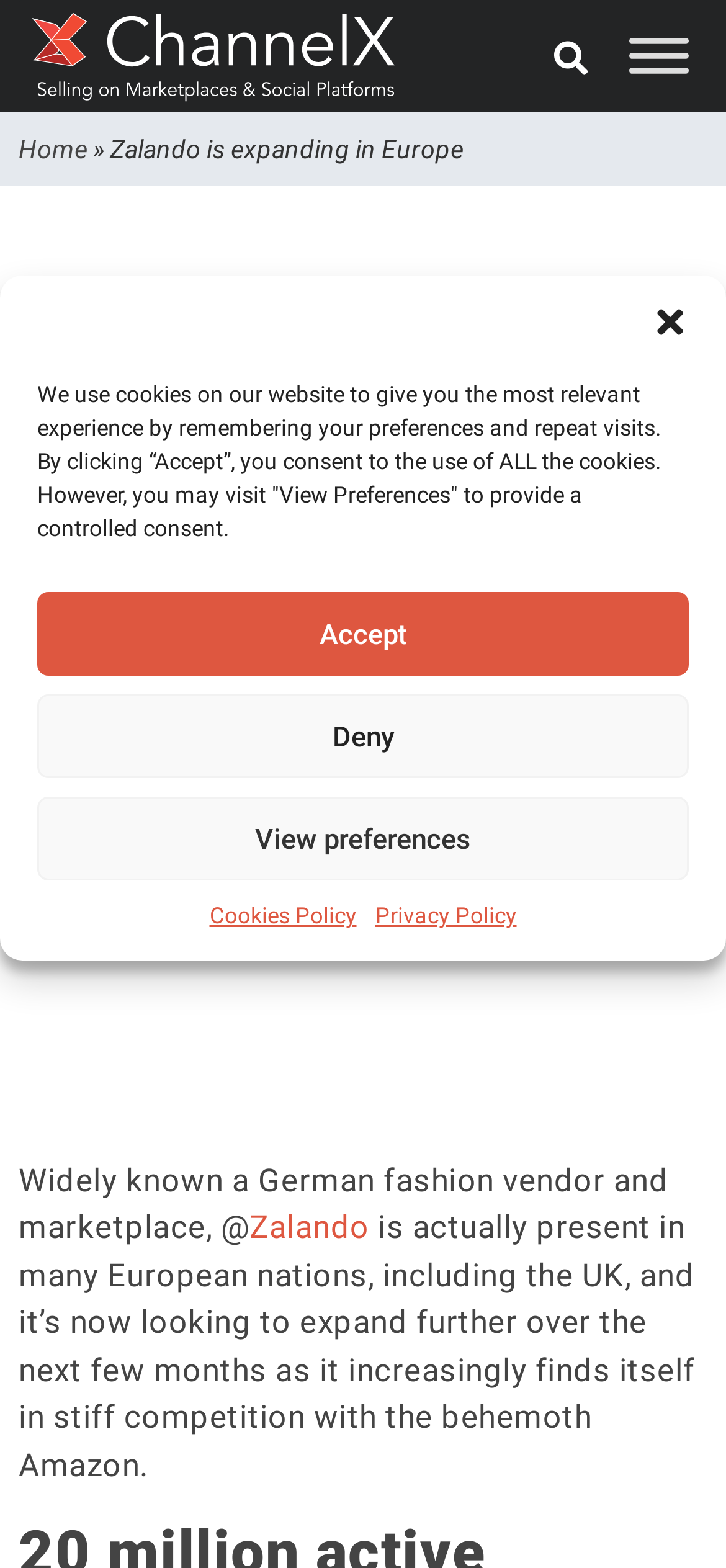Determine the bounding box coordinates for the area that should be clicked to carry out the following instruction: "Toggle the menu".

[0.867, 0.024, 0.949, 0.047]